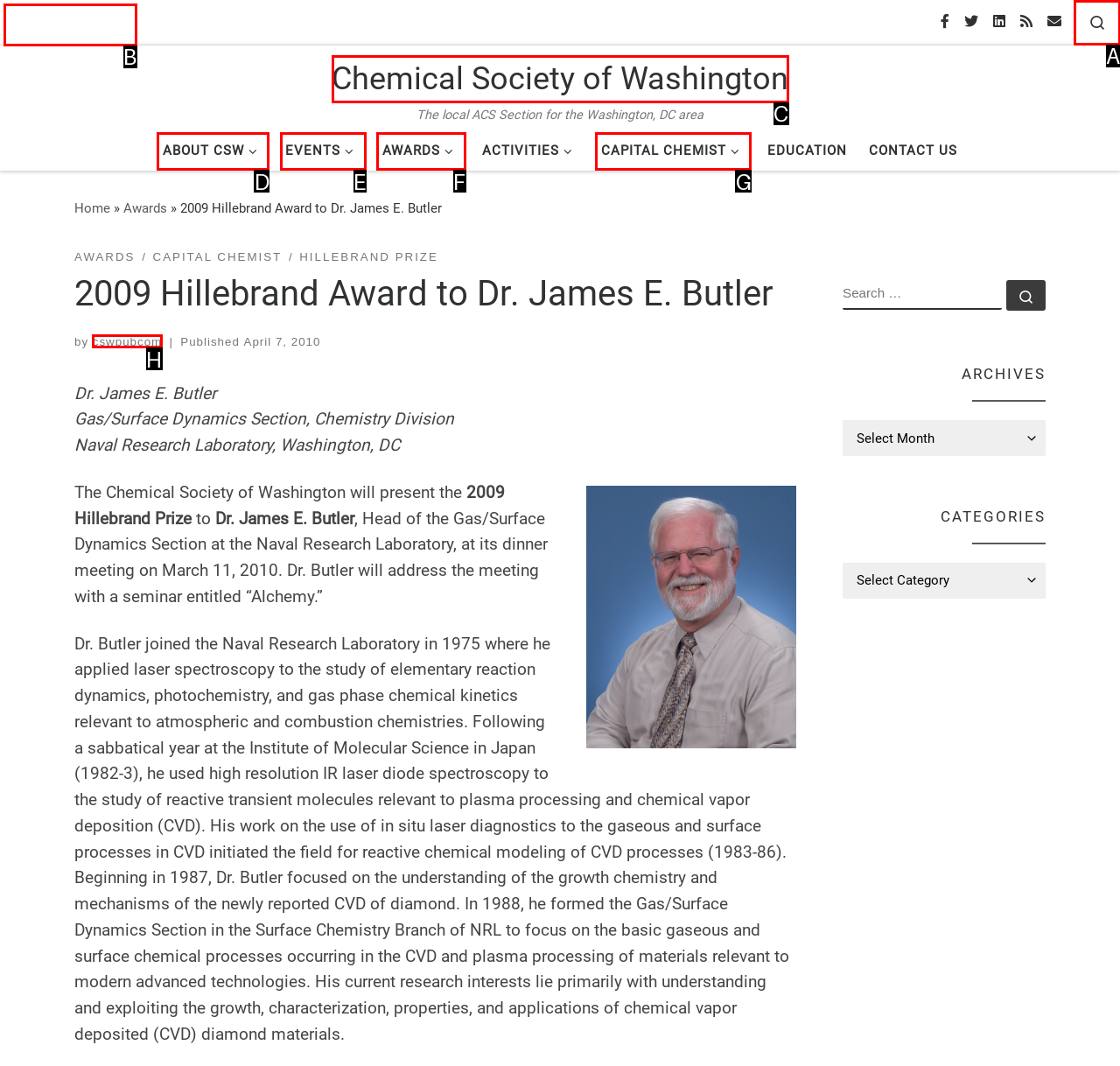Which option best describes: Indoor Air Quality (IAQ)
Respond with the letter of the appropriate choice.

None